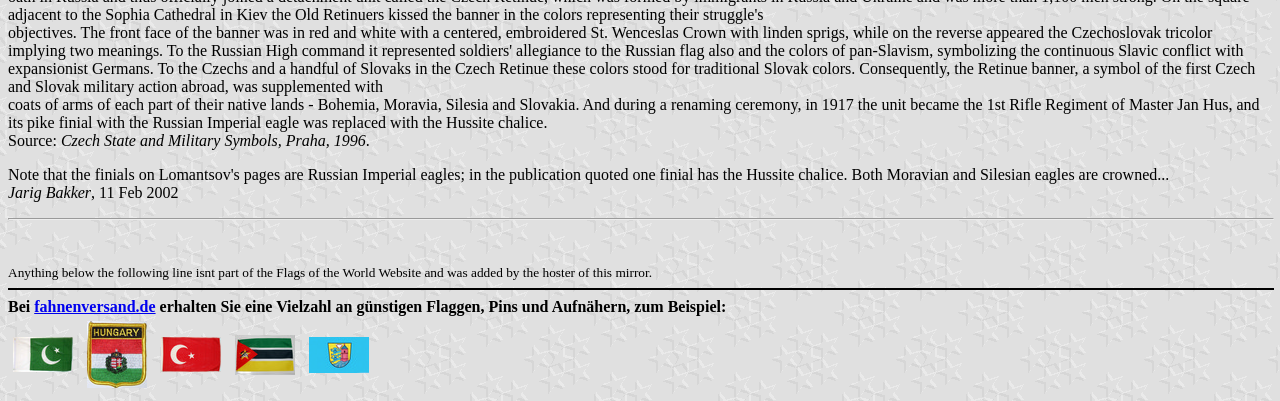Please determine the bounding box coordinates for the UI element described as: "fahnenversand.de".

[0.027, 0.744, 0.122, 0.786]